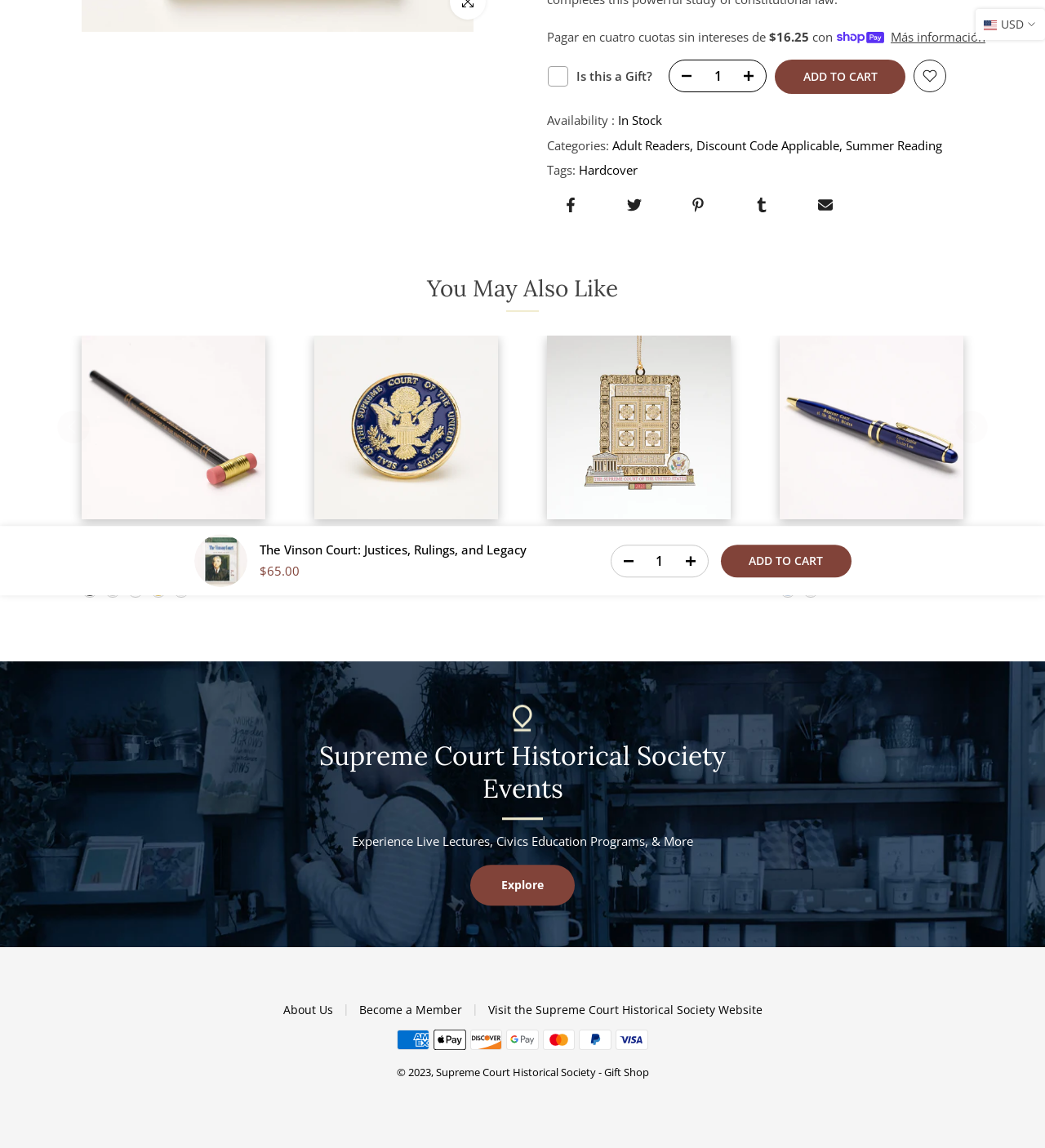Find the bounding box of the web element that fits this description: "input value="1" name="quantity" value="1"".

[0.673, 0.053, 0.7, 0.08]